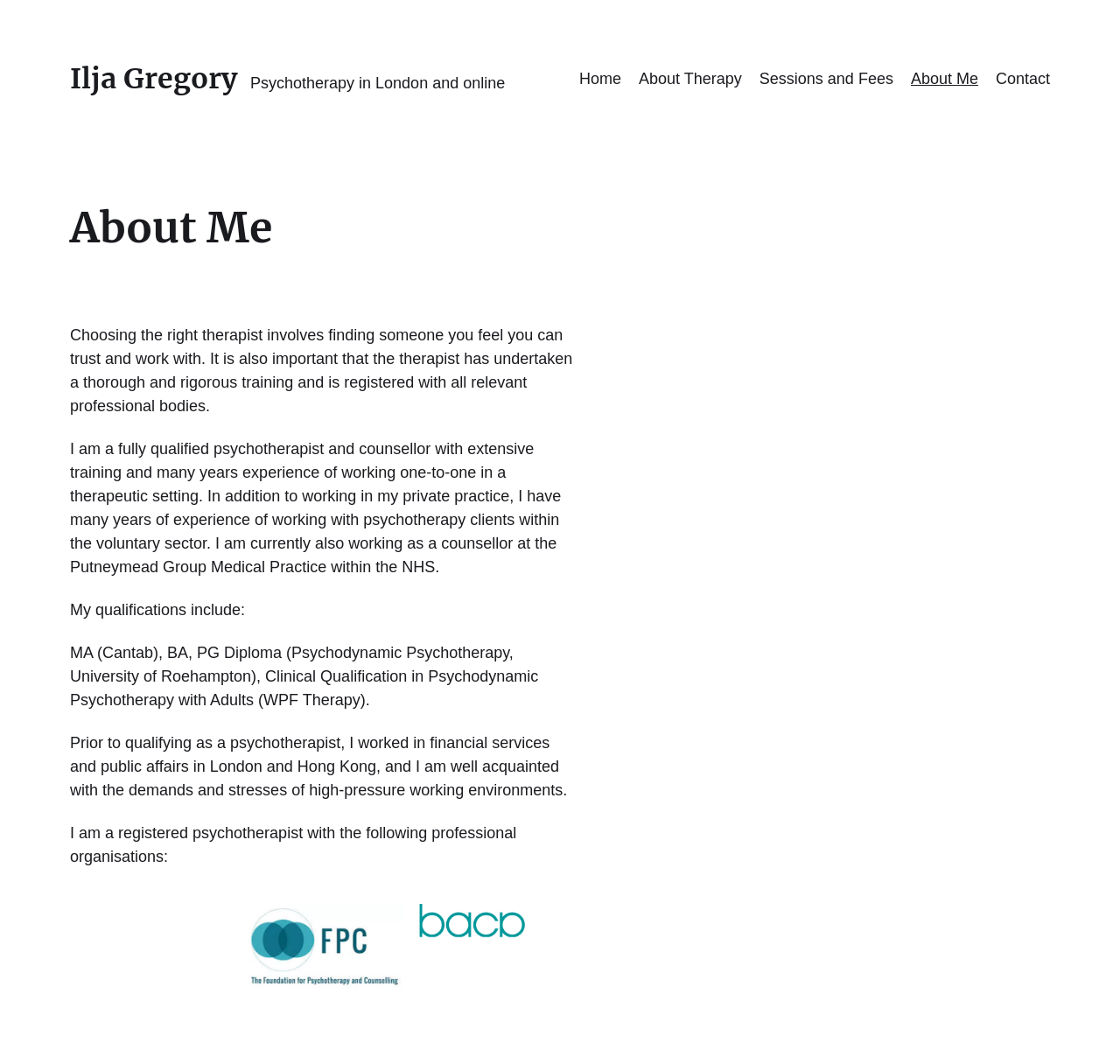Provide the bounding box coordinates of the HTML element described by the text: "Home".

[0.517, 0.067, 0.555, 0.081]